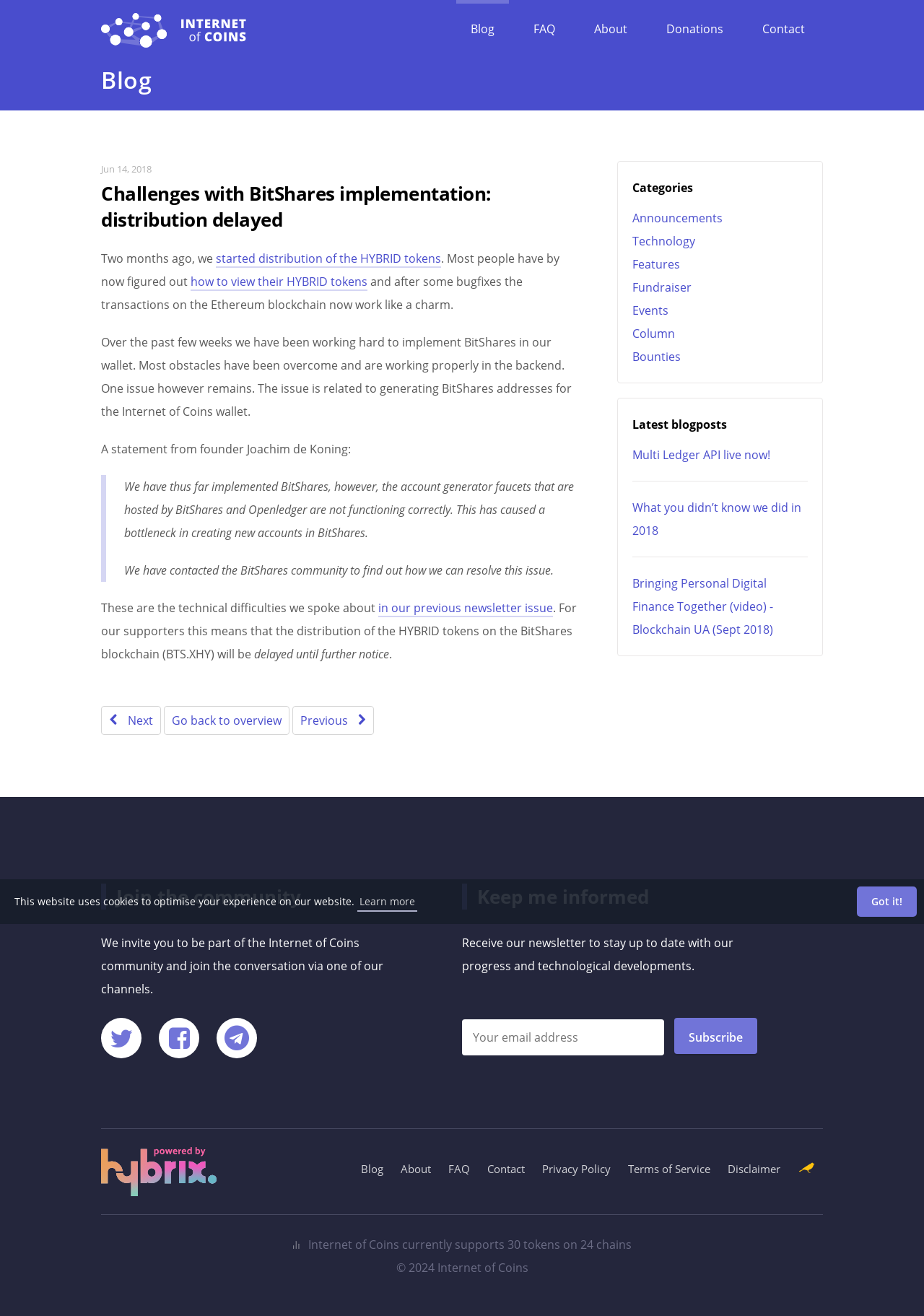Please answer the following question using a single word or phrase: 
What is the purpose of the newsletter?

To stay up to date with progress and technological developments